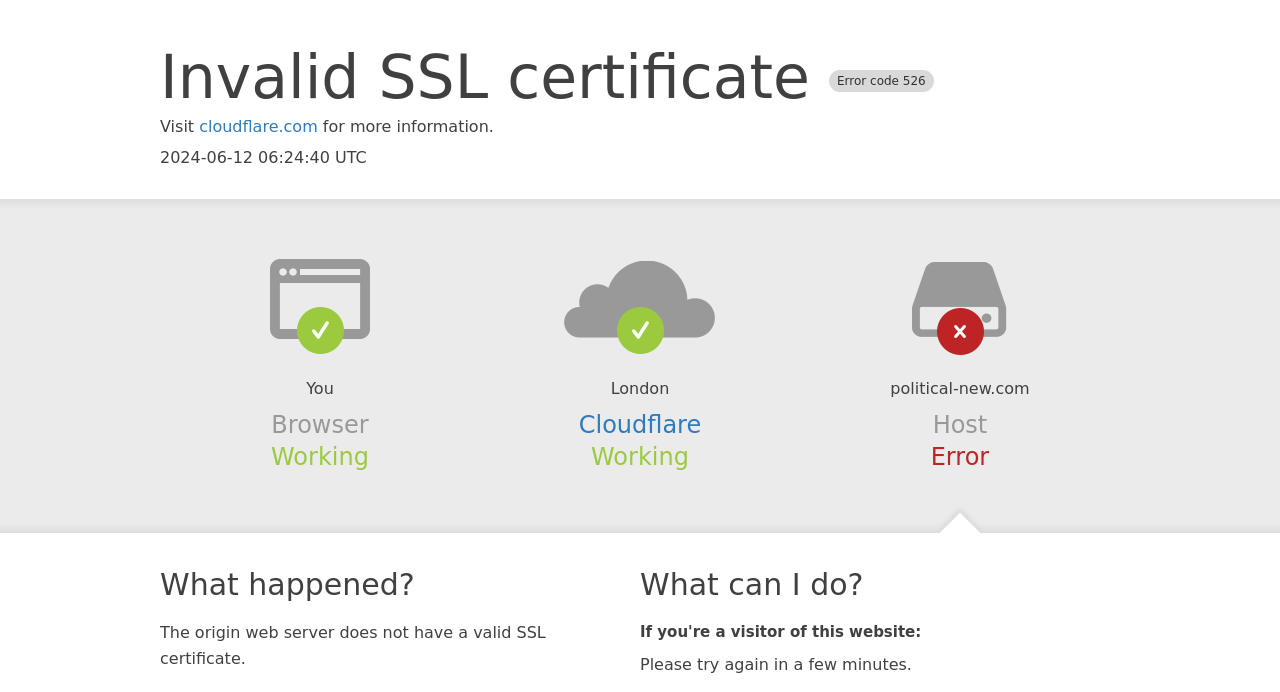Generate a thorough explanation of the webpage's elements.

The webpage appears to be an error page, displaying an "Invalid SSL certificate" error message. At the top of the page, there is a heading with the error code 526, accompanied by a link to Cloudflare's website for more information. Below this, there is a timestamp indicating when the error occurred.

On the left side of the page, there are several headings and paragraphs of text. The first heading is "Browser", followed by a brief description of the browser's status as "Working". Below this, there is a heading "Cloudflare" with a link to the Cloudflare website, and another description of the status as "Working".

On the right side of the page, there is a heading "Host" with a description of the host's status as "Error". Below this, there is a heading "What happened?" with a paragraph of text explaining that the origin web server does not have a valid SSL certificate.

Further down the page, there is a heading "What can I do?" with a subheading "If you're a visitor of this website:" and a suggestion to try again in a few minutes. Overall, the page appears to be providing information and guidance on how to resolve the SSL certificate error.